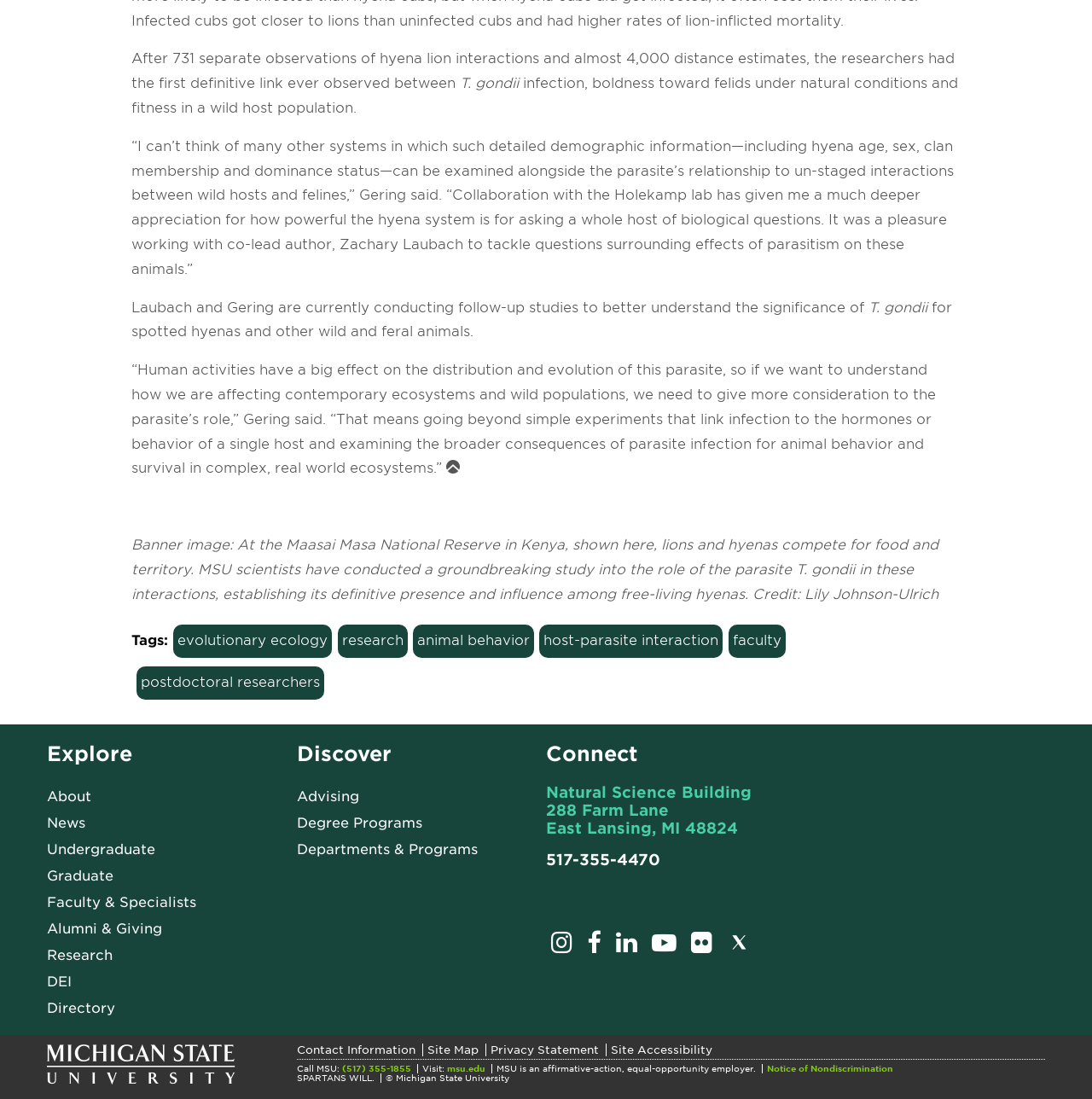Answer the following query with a single word or phrase:
What is the phone number of MSU?

(517) 355-1855